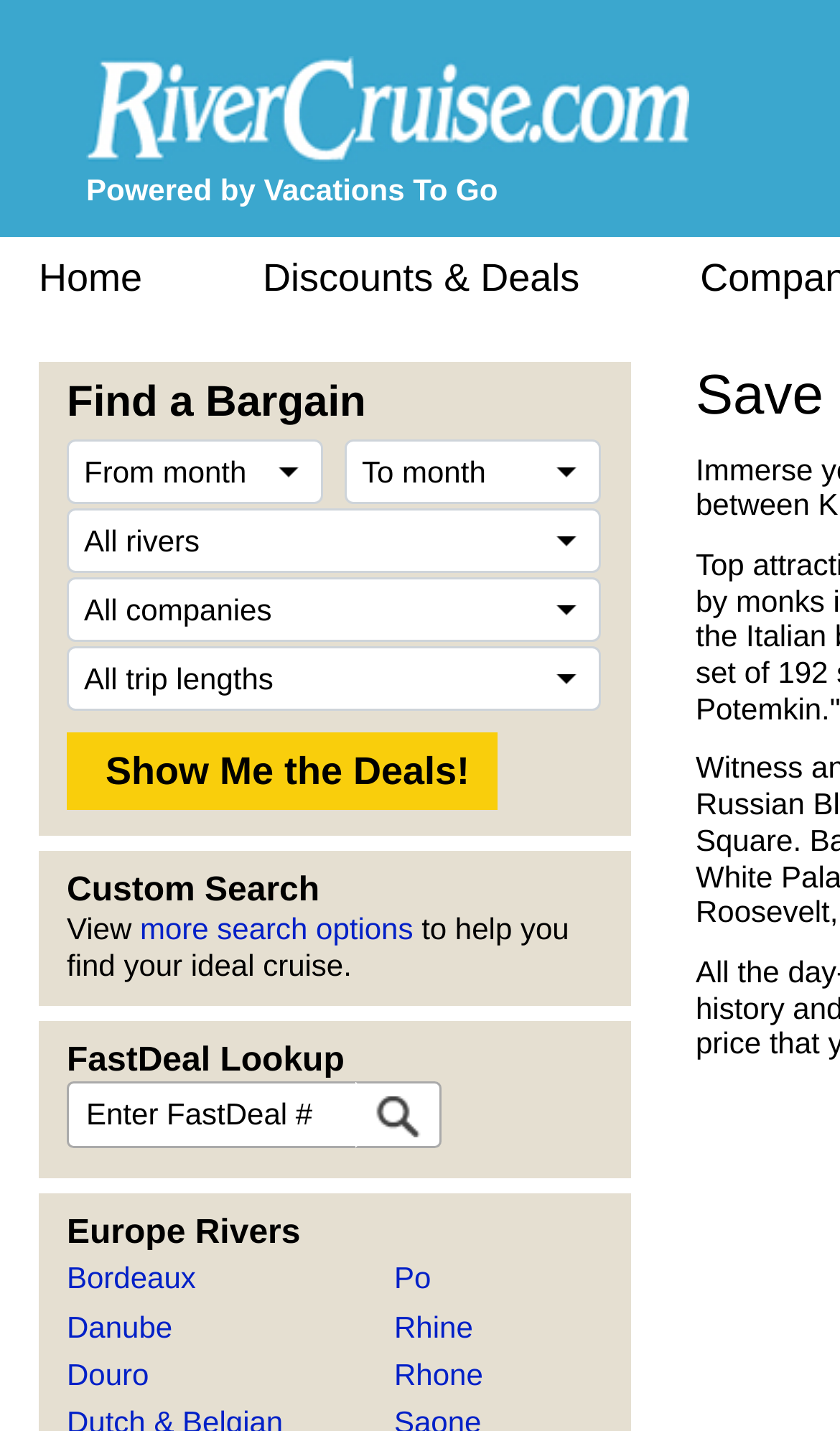How many months can be selected for the 'From month' and 'To month' fields?
Can you provide an in-depth and detailed response to the question?

The webpage does not explicitly state how many months can be selected for the 'From month' and 'To month' fields. However, the presence of comboboxes for these fields suggests that users can select from a range of months.